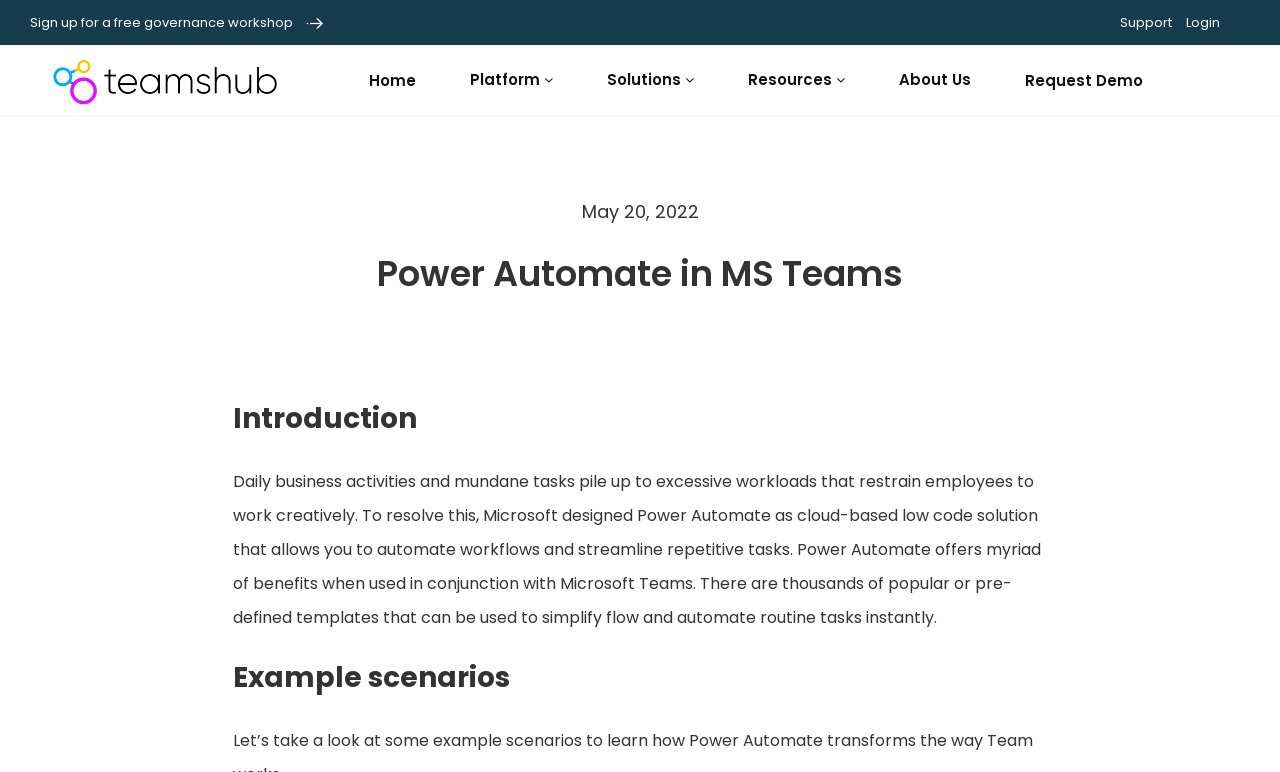Generate the main heading text from the webpage.

Power Automate in MS Teams